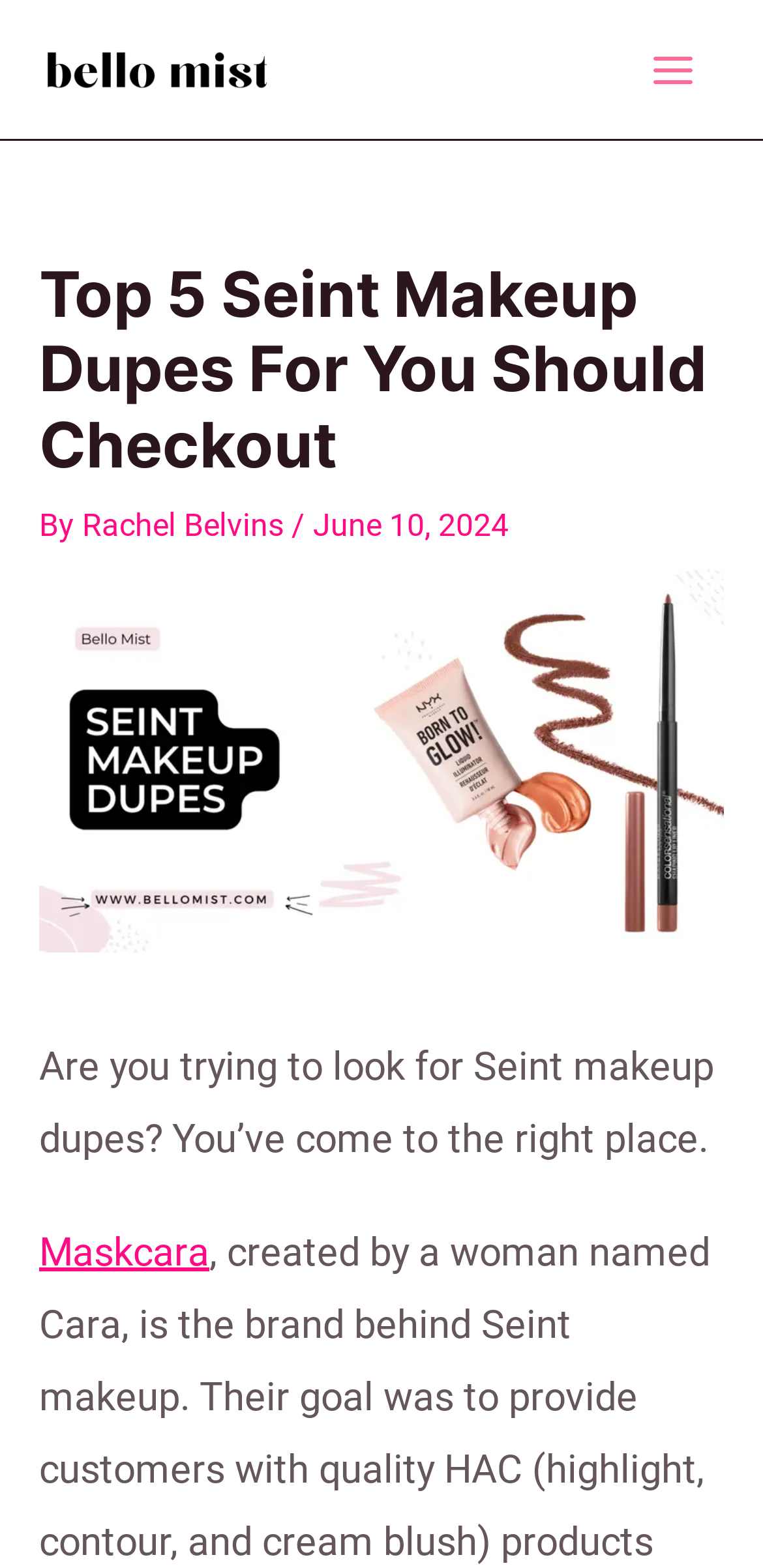What is the logo of the website?
Carefully analyze the image and provide a detailed answer to the question.

The logo of the website is located at the top left corner of the webpage, and it is an image with the text 'Bello Mist'.